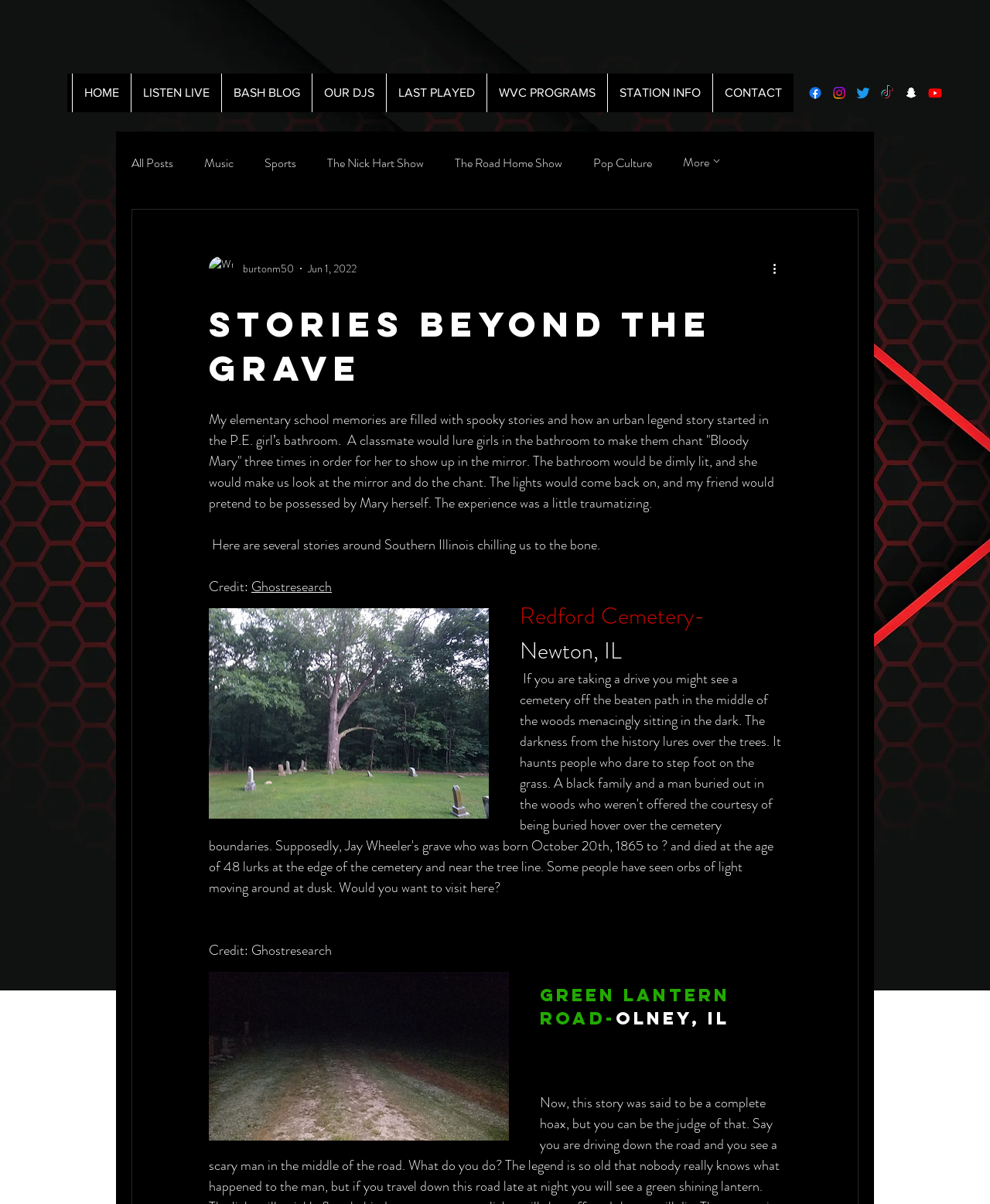Bounding box coordinates must be specified in the format (top-left x, top-left y, bottom-right x, bottom-right y). All values should be floating point numbers between 0 and 1. What are the bounding box coordinates of the UI element described as: Ghostresearch

[0.254, 0.781, 0.335, 0.798]